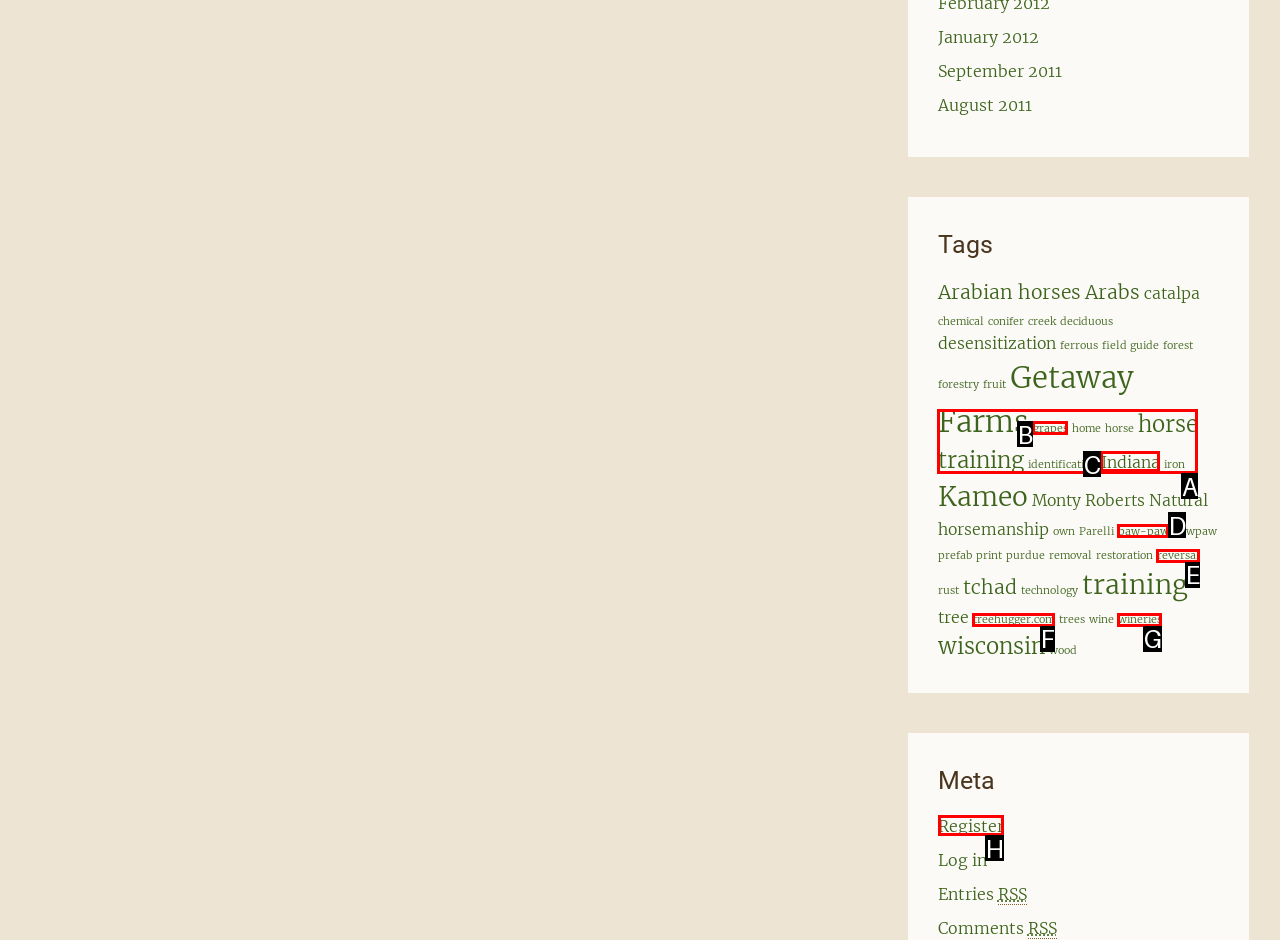Determine the letter of the UI element that will complete the task: Register on the website
Reply with the corresponding letter.

H